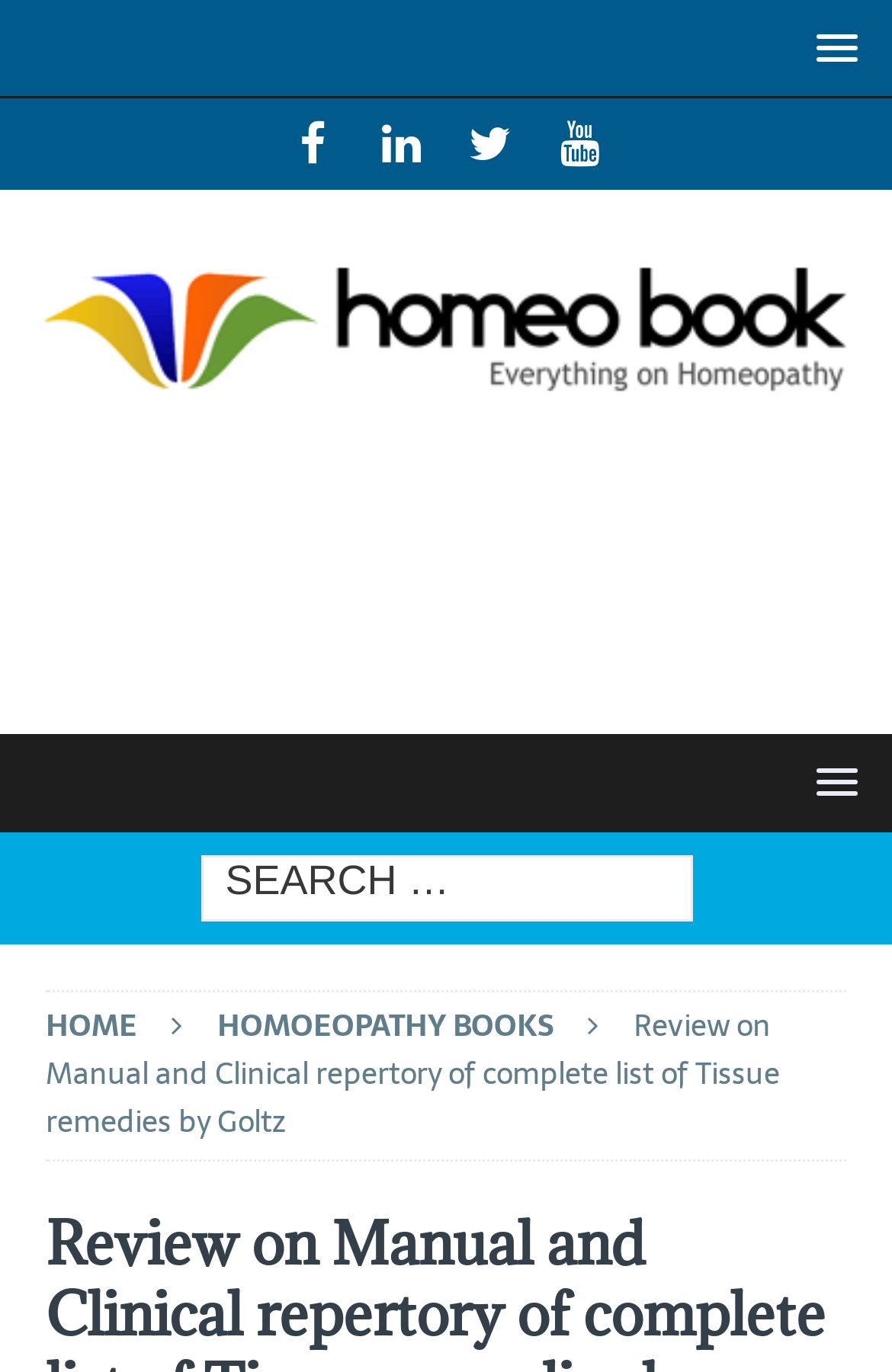Provide a brief response to the question below using a single word or phrase: 
Where is the image of the book located?

Below the top section